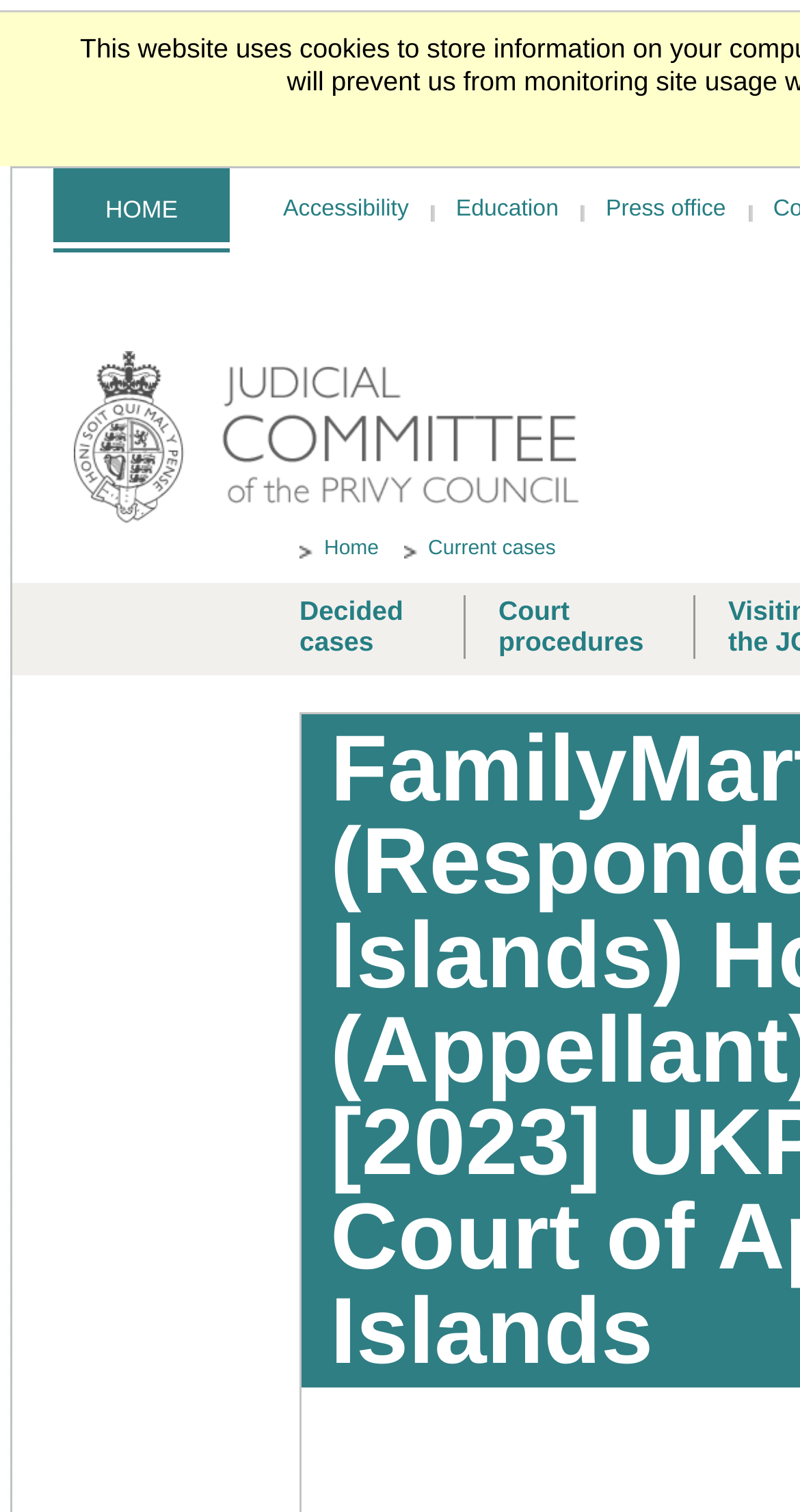Find the bounding box coordinates of the element I should click to carry out the following instruction: "go to home page".

[0.067, 0.111, 0.287, 0.16]